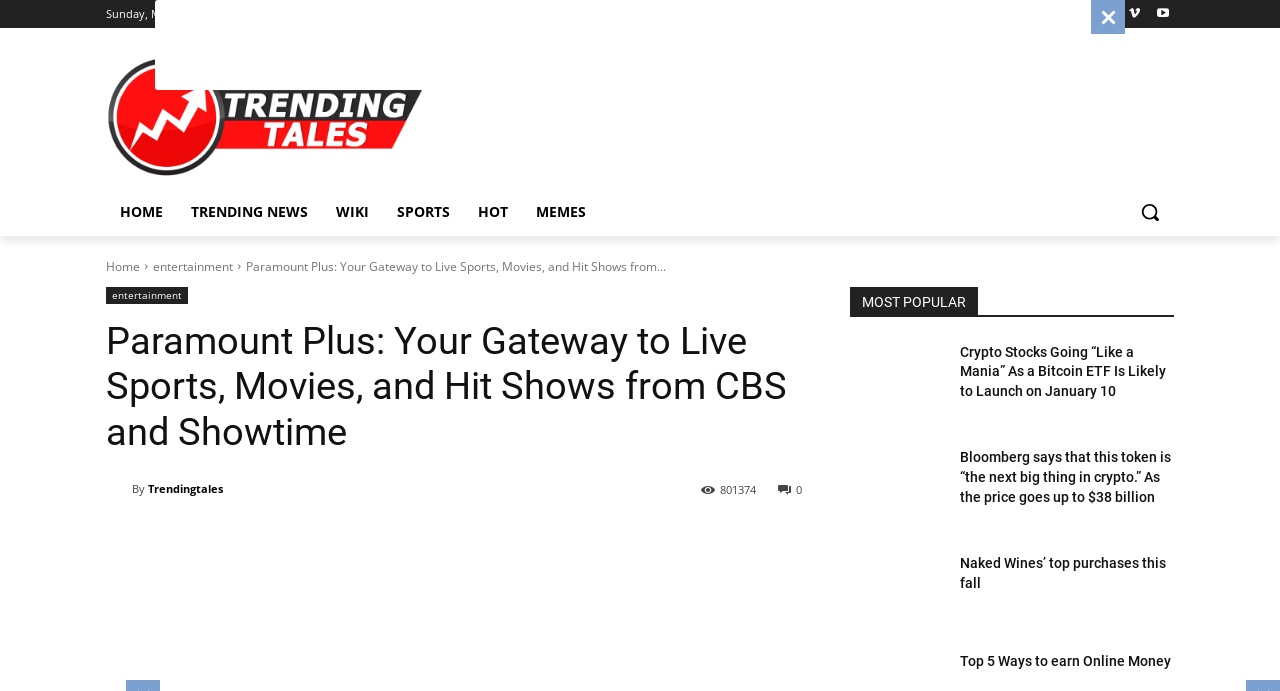Analyze the image and give a detailed response to the question:
What is the text of the button located at the top right corner of the webpage?

The button located at the top right corner of the webpage is represented by the button element with the text 'Search'. This can be determined by examining the bounding box coordinates of the element, which indicate that it is located at the top right corner of the webpage.